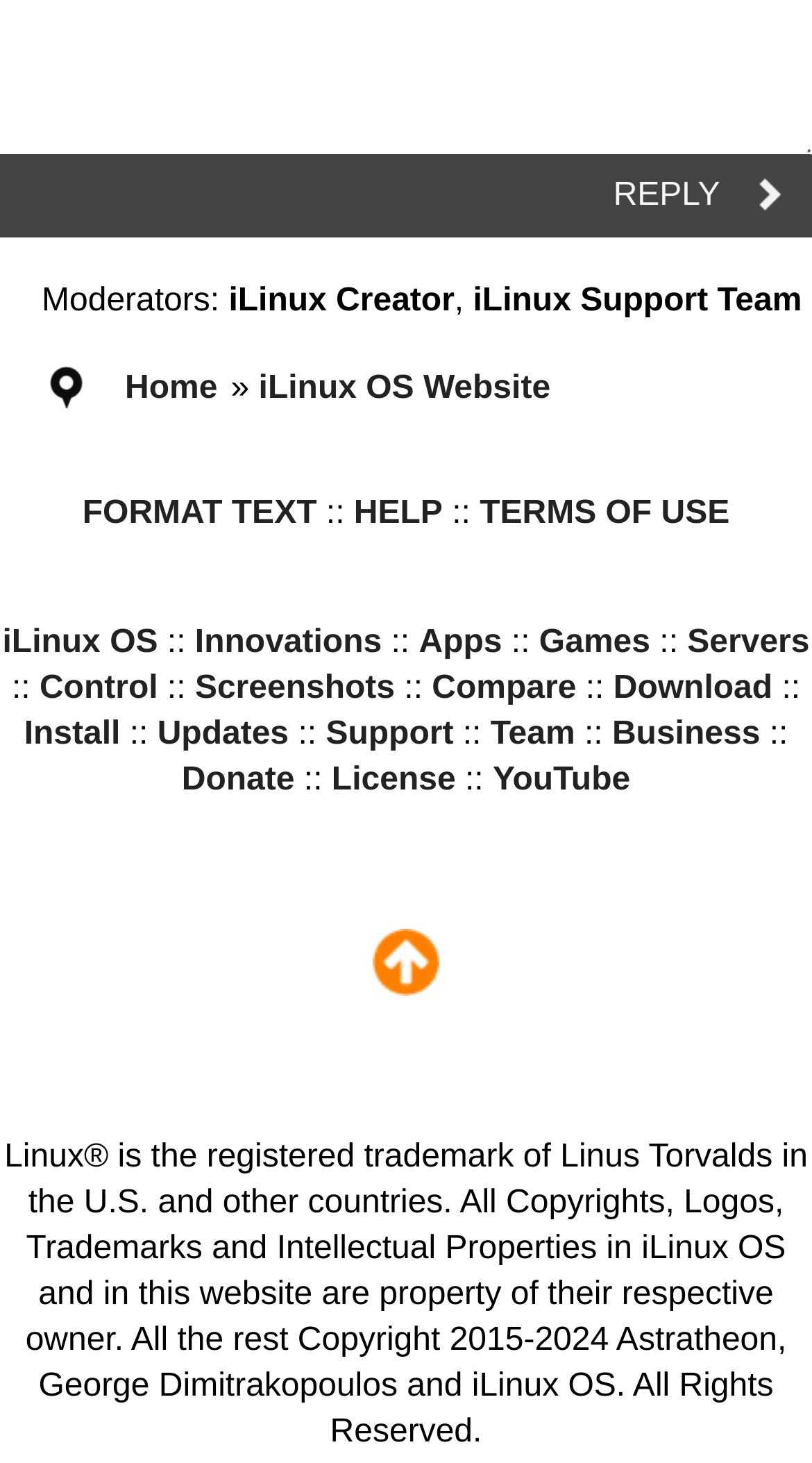Identify the bounding box coordinates of the region I need to click to complete this instruction: "Get help".

[0.436, 0.338, 0.545, 0.362]